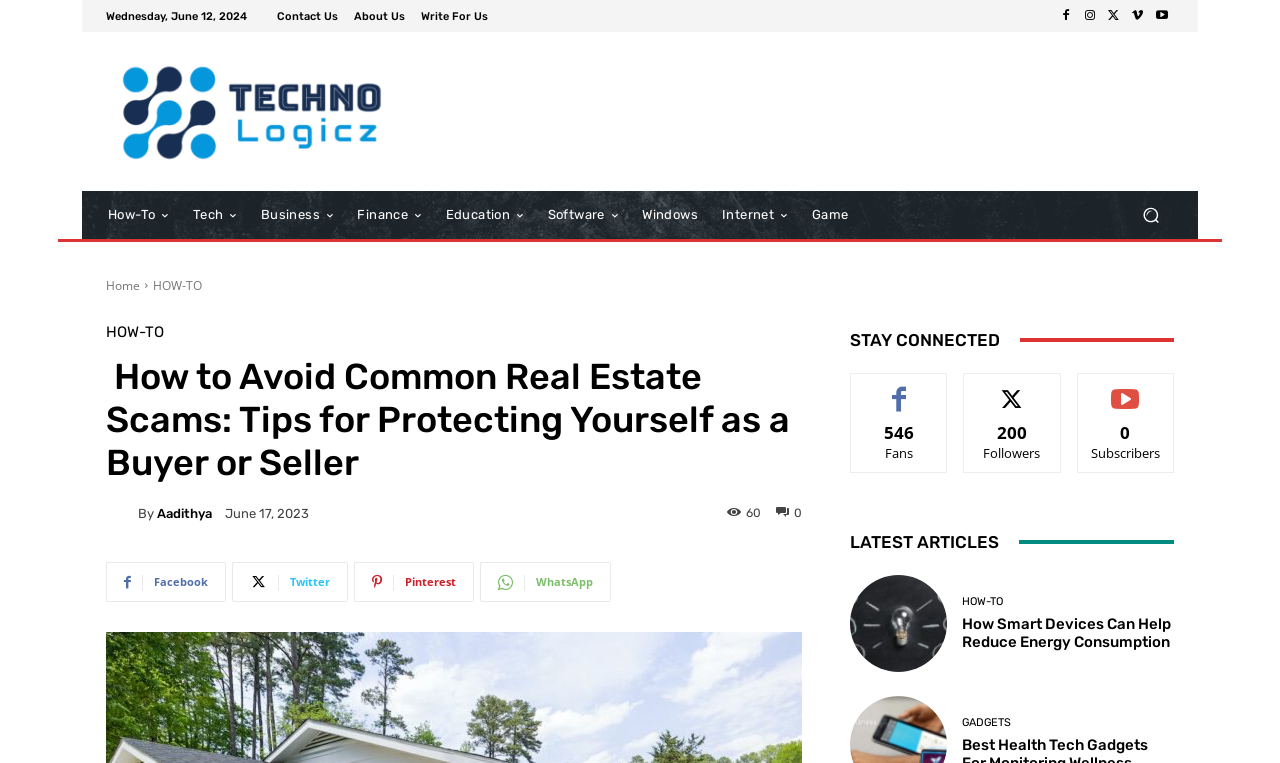Please provide a brief answer to the following inquiry using a single word or phrase:
What social media platform has an icon with a bird?

Twitter